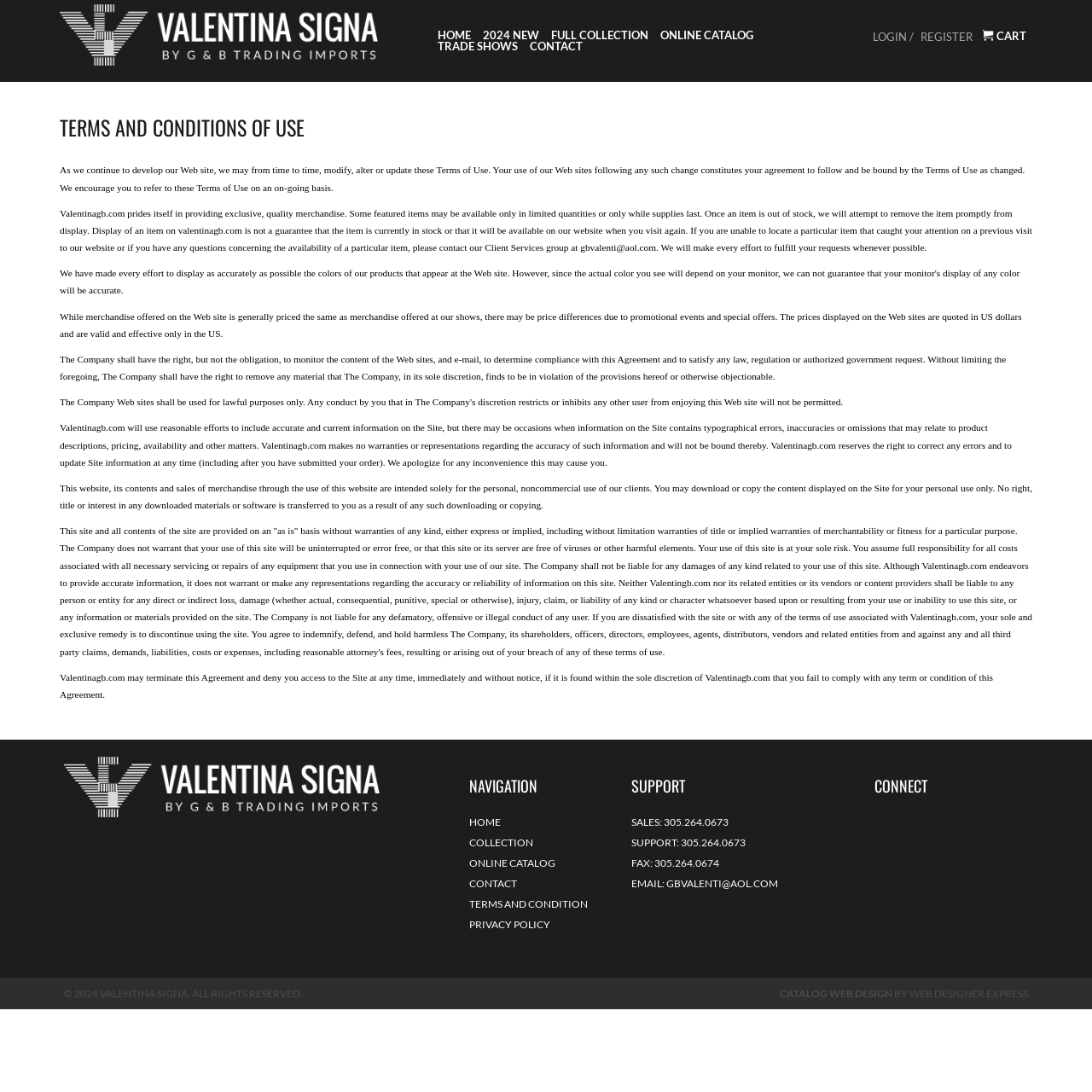Use a single word or phrase to answer the question: What is the phone number for sales?

305.264.0673